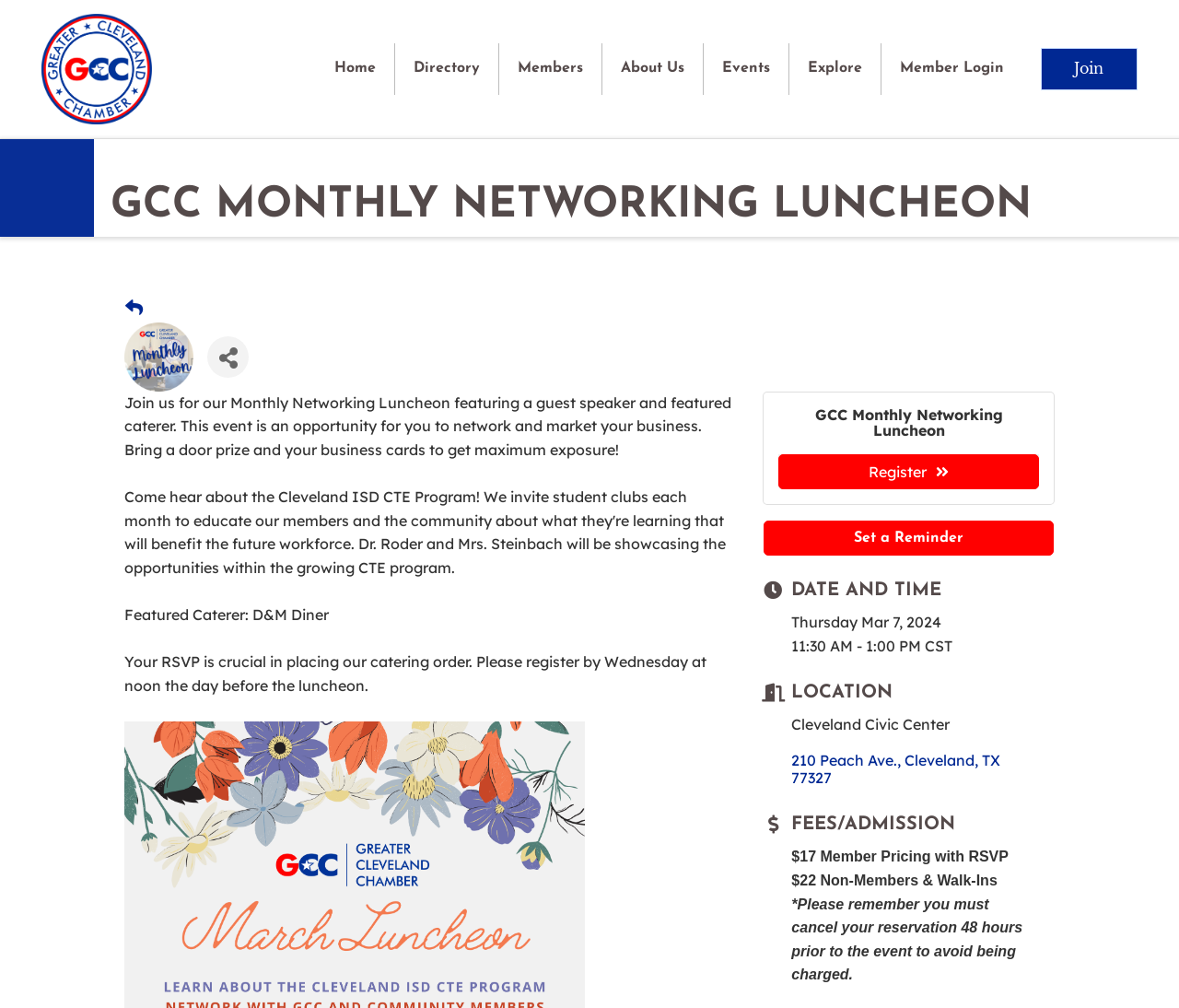Identify the bounding box coordinates for the UI element described as follows: aria-label="Back Button". Use the format (top-left x, top-left y, bottom-right x, bottom-right y) and ensure all values are floating point numbers between 0 and 1.

[0.106, 0.292, 0.121, 0.32]